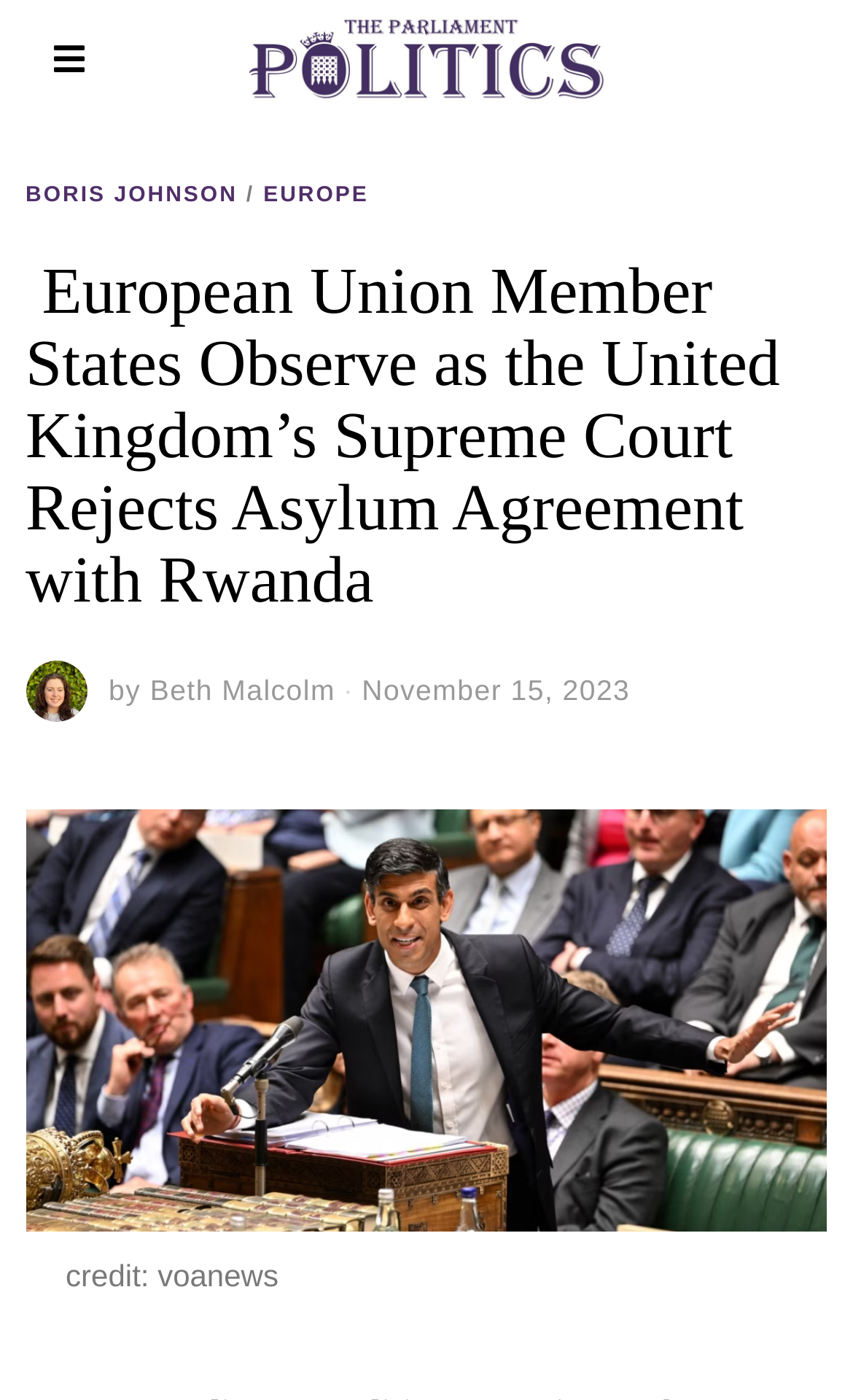Provide your answer in a single word or phrase: 
What is the date of the article?

November 15, 2023